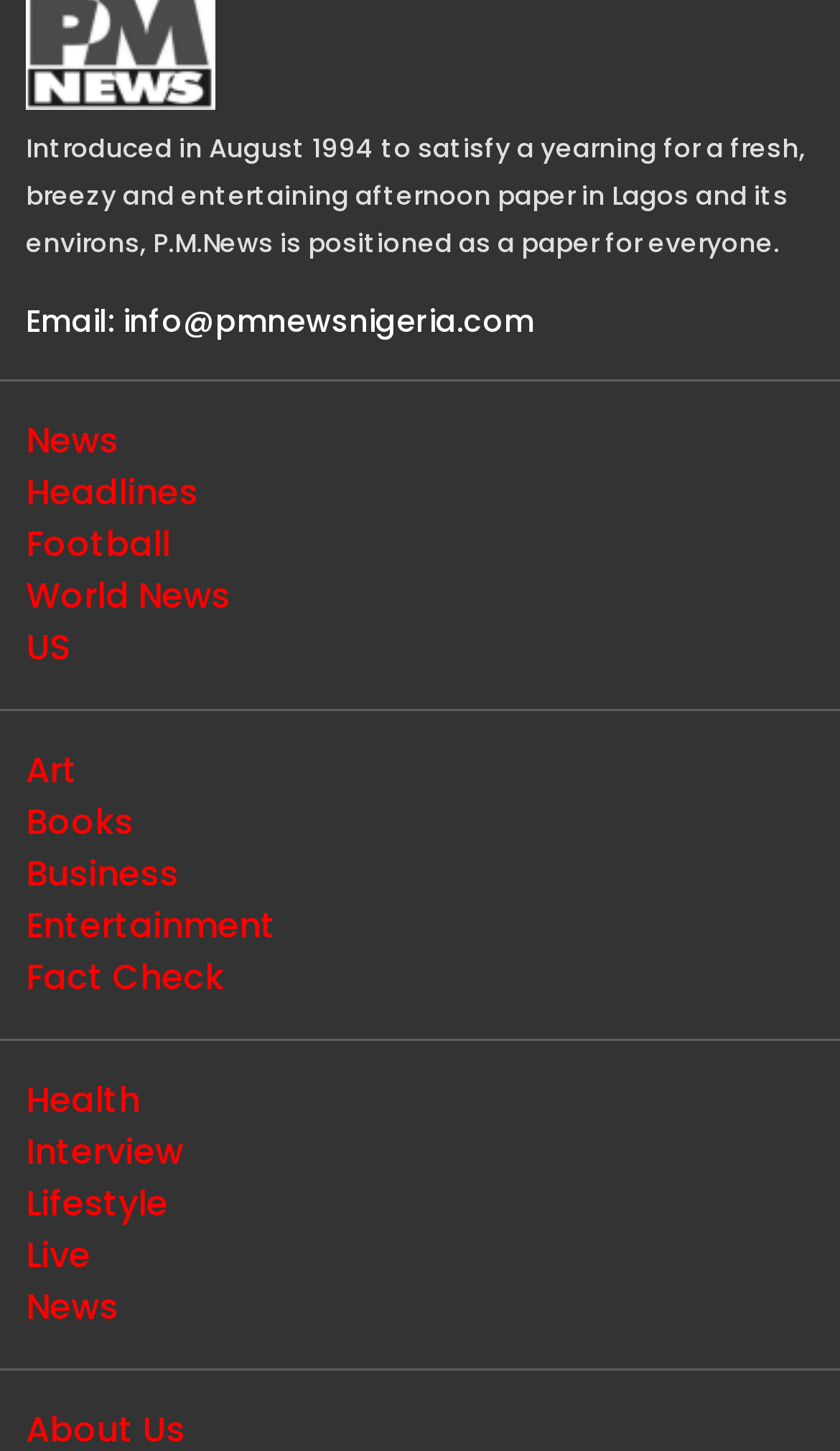Show the bounding box coordinates of the region that should be clicked to follow the instruction: "Explore Art."

[0.031, 0.514, 0.092, 0.548]